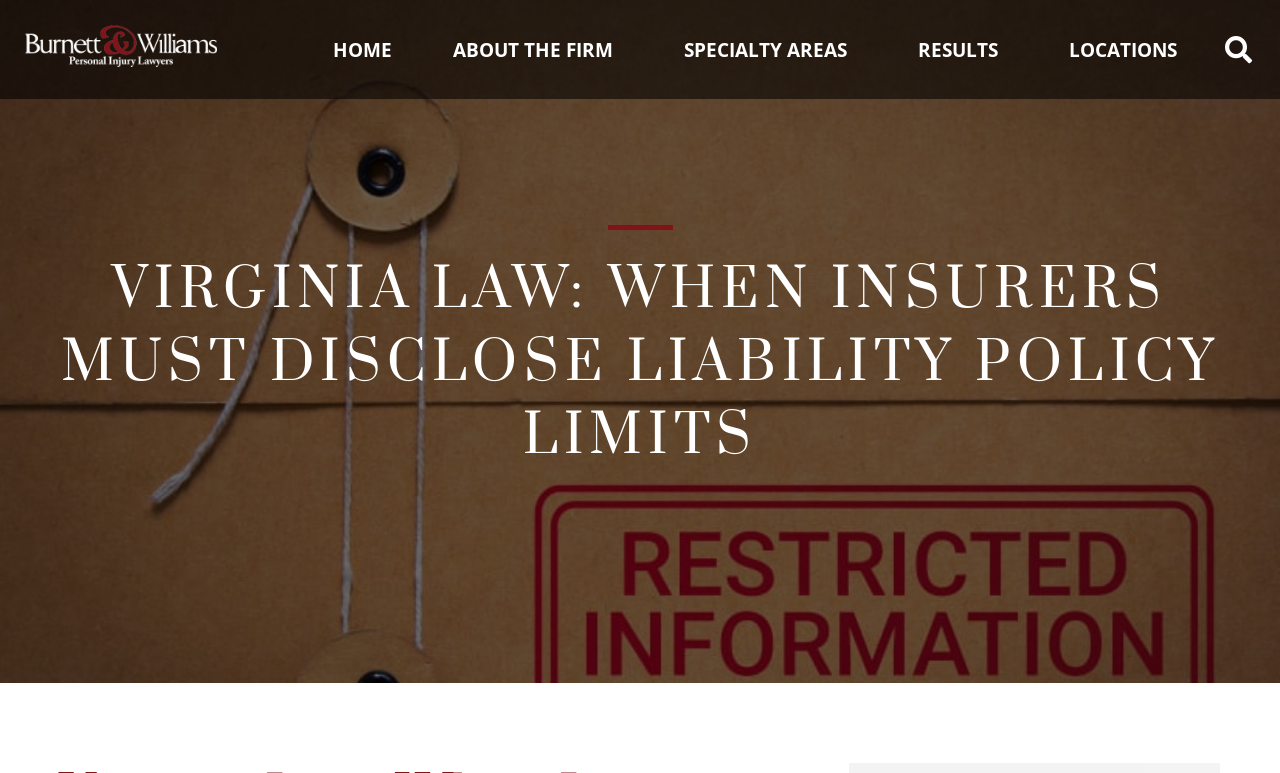Provide the bounding box coordinates of the UI element that matches the description: "Specialty areas".

[0.511, 0.032, 0.693, 0.096]